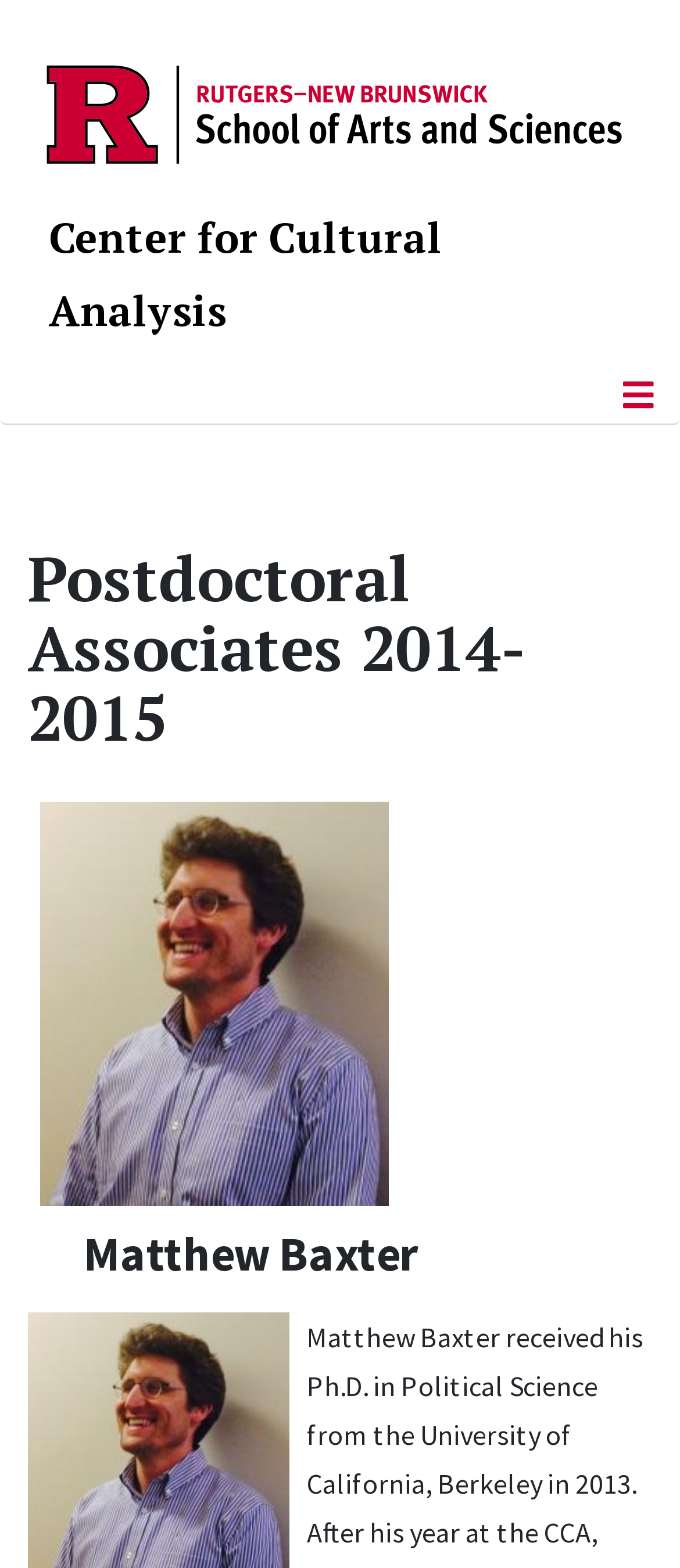Explain the webpage's layout and main content in detail.

The webpage is about the Center for Cultural Analysis, specifically showcasing the Postdoctoral Associates for 2014-2015. At the top left corner, there is a link to the RU Logo 2024, accompanied by an image of the logo. Next to it, there is a link to the Center for Cultural Analysis. 

On the top right corner, there is a button to toggle navigation, which controls the navbar1 element. Below the navigation button, there is a heading that reads "Postdoctoral Associates 2014-2015", taking up a significant portion of the top section of the page.

Further down, there is an image of Matthew Baxter, positioned roughly in the middle of the page. At the bottom right corner, there is a link to "Back to Top", allowing users to quickly navigate to the top of the page.